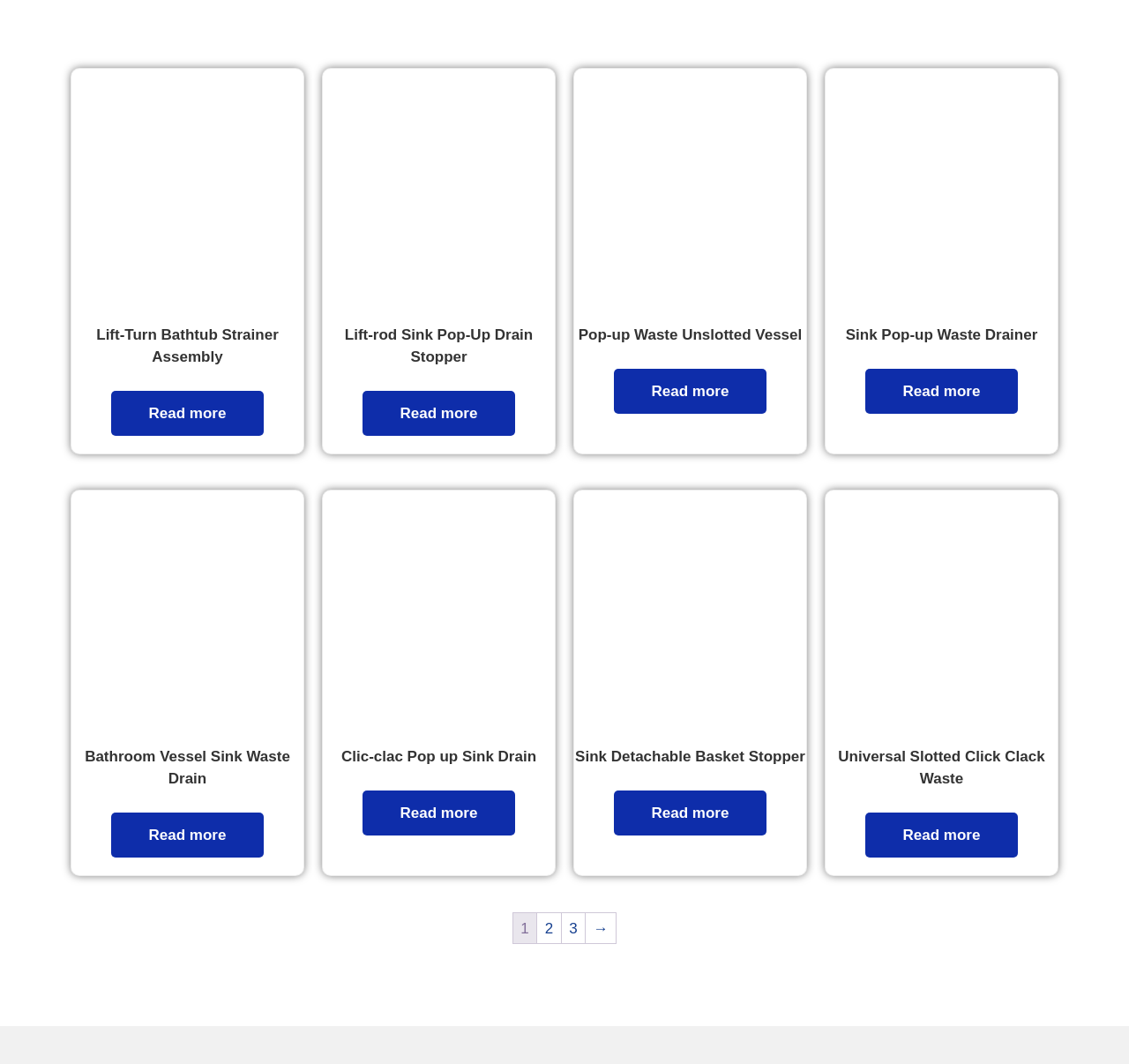Identify the bounding box coordinates for the UI element mentioned here: "Read more". Provide the coordinates as four float values between 0 and 1, i.e., [left, top, right, bottom].

[0.544, 0.743, 0.679, 0.785]